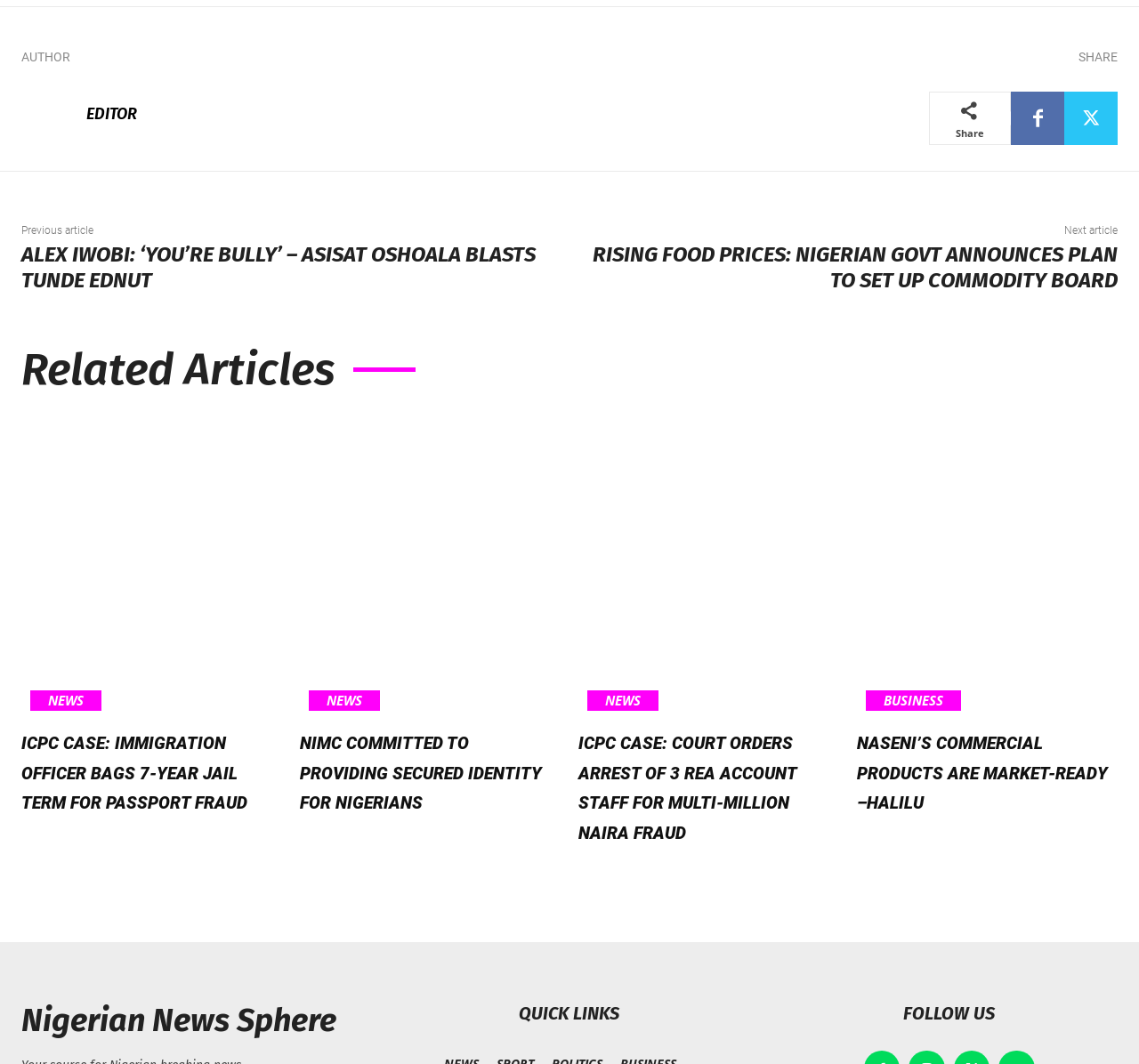What is the purpose of the section at the bottom of the webpage?
Use the screenshot to answer the question with a single word or phrase.

Quick Links and Follow Us